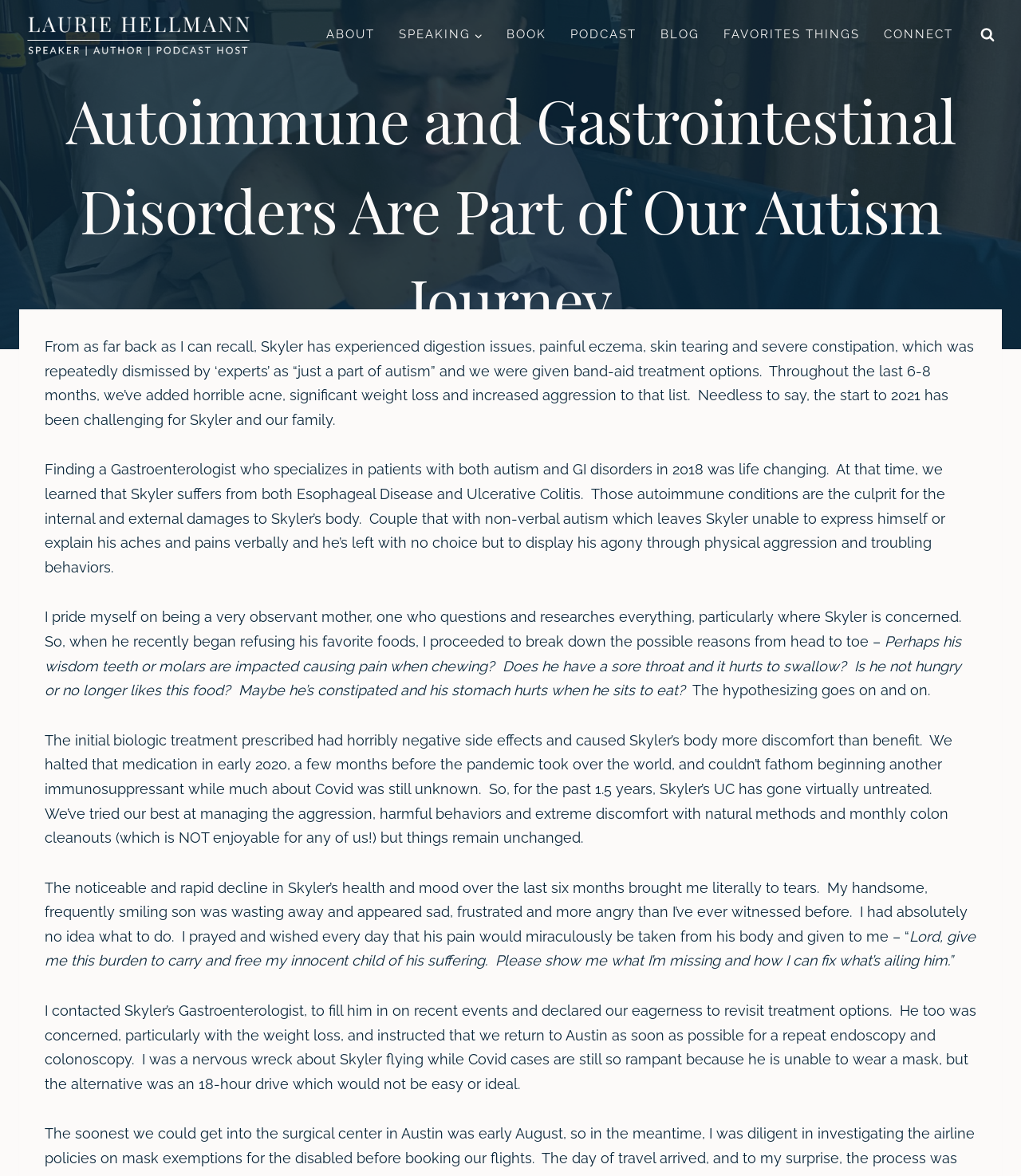Answer the question below with a single word or a brief phrase: 
What is the purpose of the upcoming doctor's visit?

Repeat endoscopy and colonoscopy